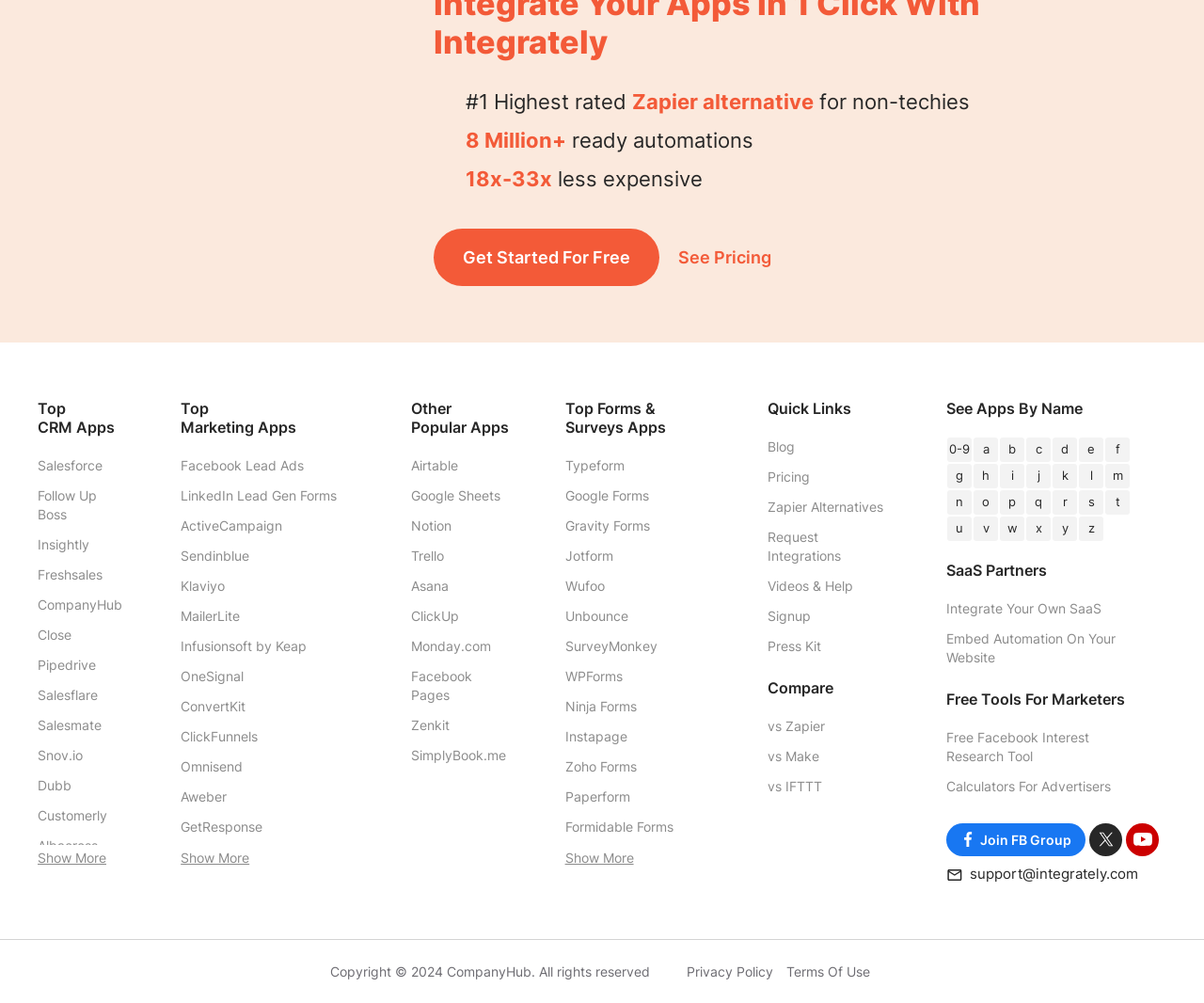How many ready automations are available?
Use the image to answer the question with a single word or phrase.

8 Million+